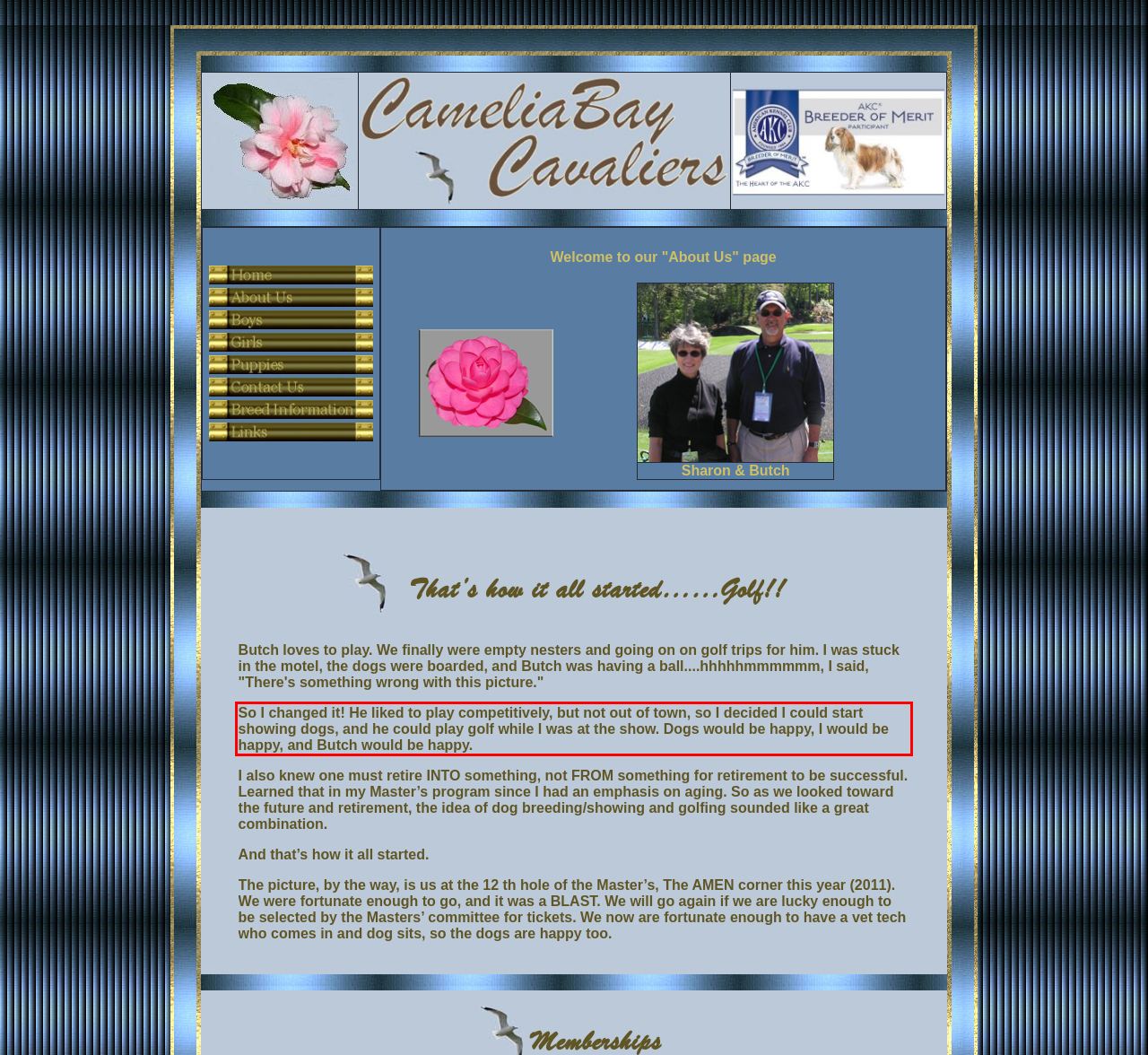Please perform OCR on the text content within the red bounding box that is highlighted in the provided webpage screenshot.

So I changed it! He liked to play competitively, but not out of town, so I decided I could start showing dogs, and he could play golf while I was at the show. Dogs would be happy, I would be happy, and Butch would be happy.